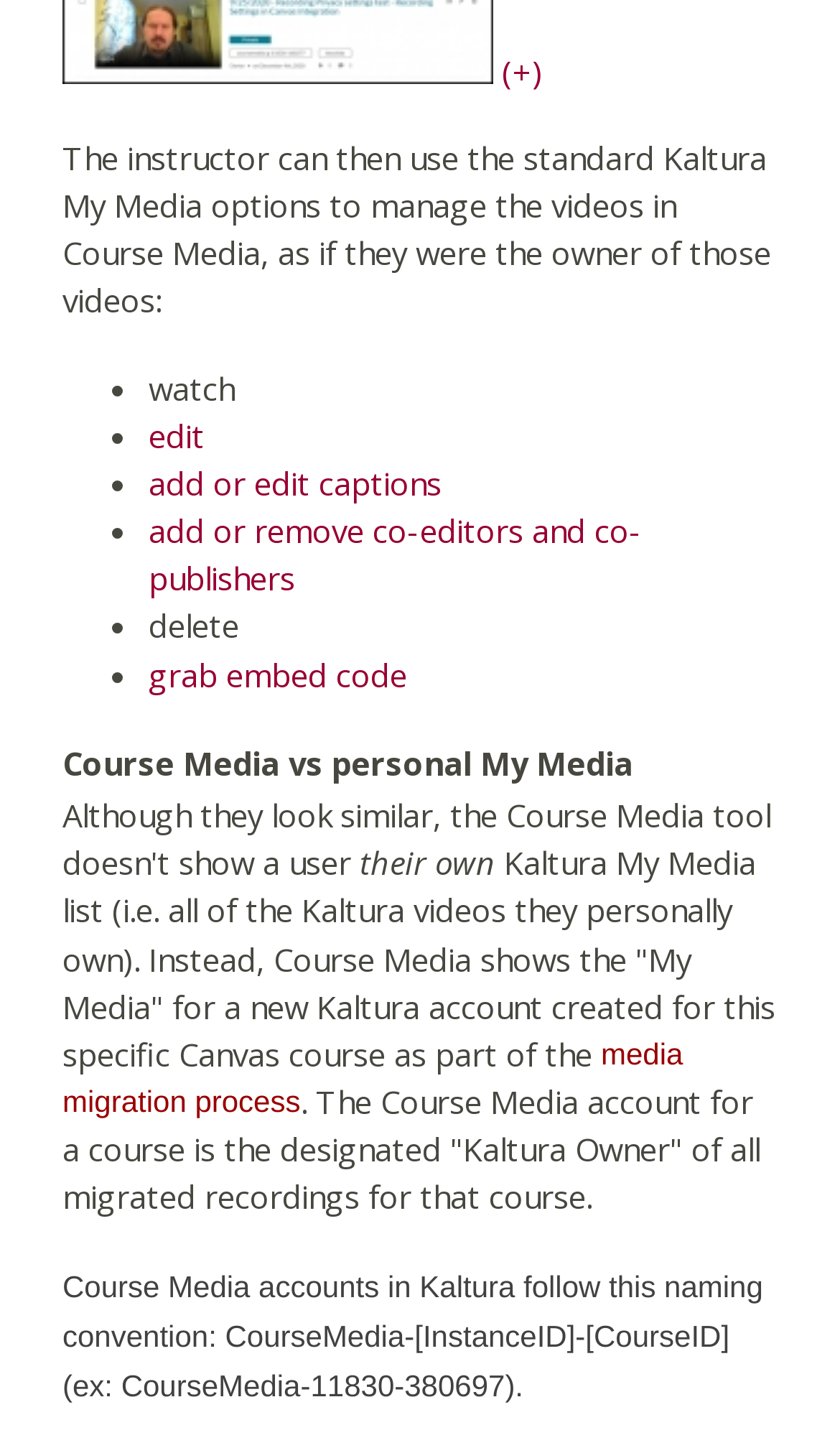Given the element description "Quick Victory Scratch Notes" in the screenshot, predict the bounding box coordinates of that UI element.

None